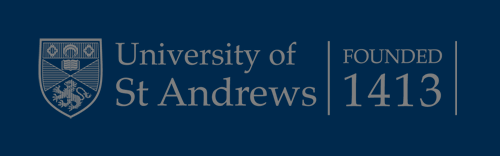Offer a detailed narrative of the image's content.

The image features the official logo of the University of St Andrews, prominently displayed against a deep blue background. The logo includes the text "University of St Andrews," conveying the institution's name in a sophisticated font. Below the name, the phrase "FOUNDED 1413" is inscribed, highlighting the university's rich history as one of the oldest in the English-speaking world. Accompanying the text is a heraldic crest, which adds an element of tradition and academic prestige to the overall design. This visual representation encapsulates the university's heritage and its longstanding commitment to education and research.